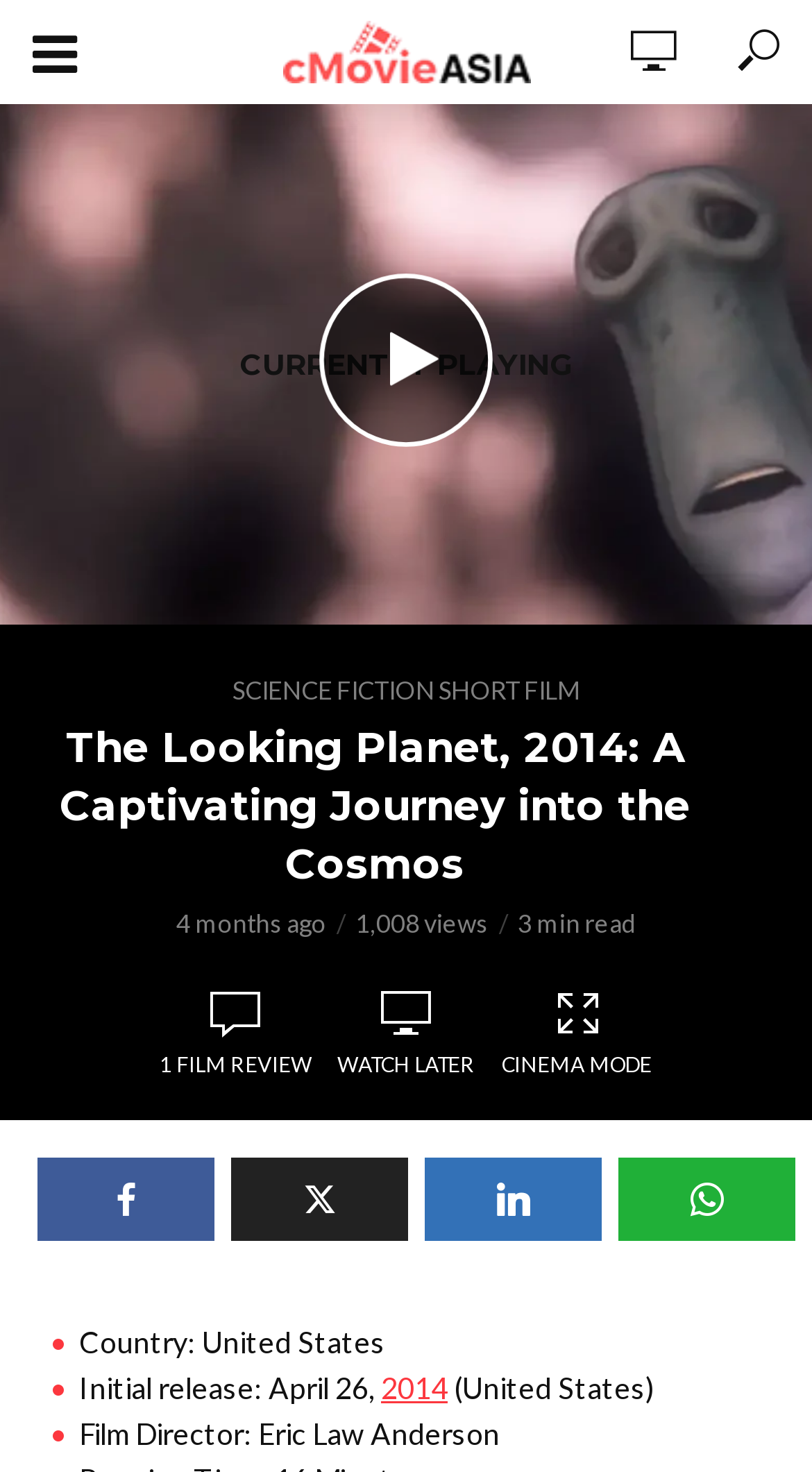Pinpoint the bounding box coordinates for the area that should be clicked to perform the following instruction: "submit a short film".

[0.0, 0.328, 0.8, 0.382]